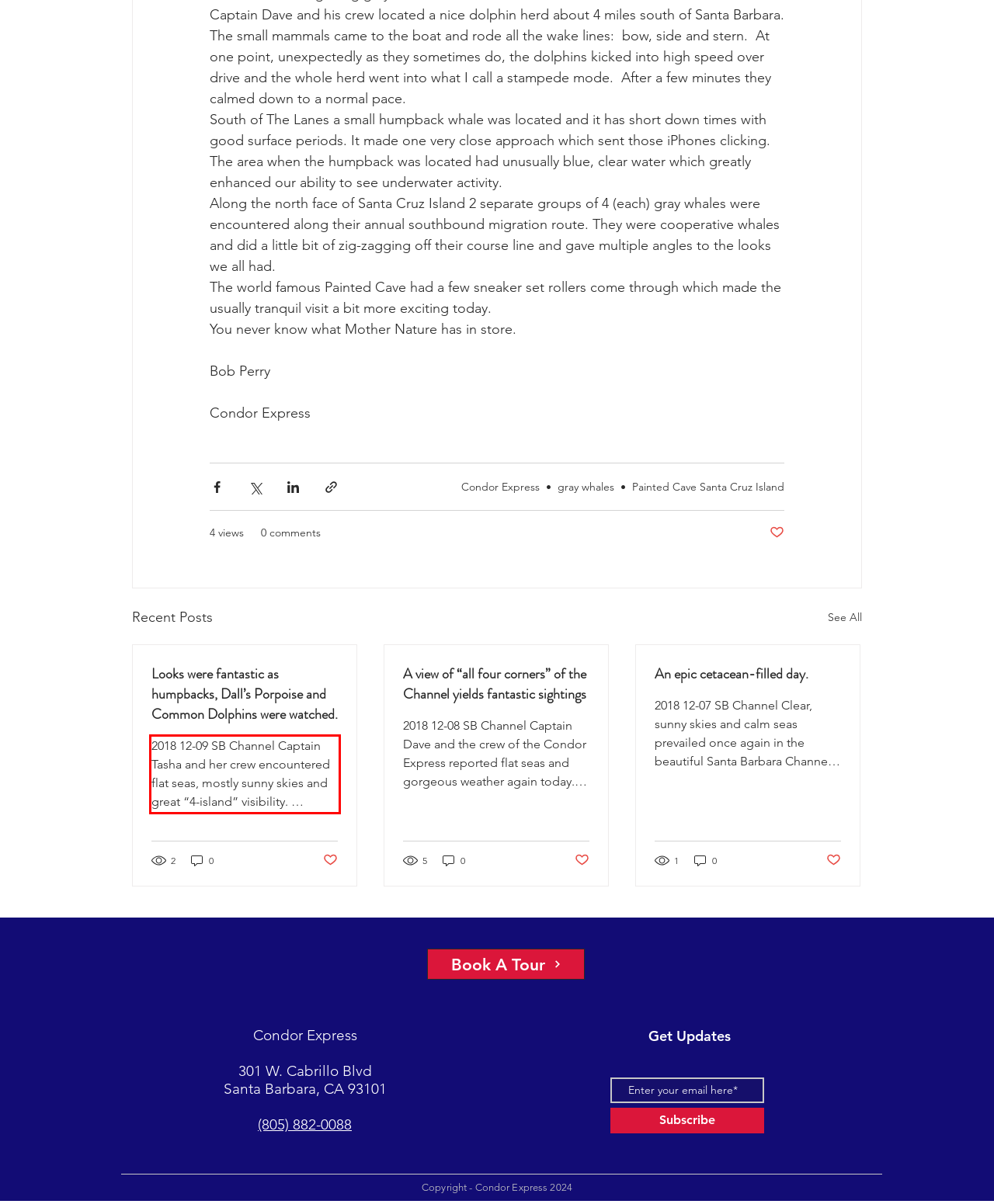Please examine the webpage screenshot containing a red bounding box and use OCR to recognize and output the text inside the red bounding box.

2018 12-09 SB Channel Captain Tasha and her crew encountered flat seas, mostly sunny skies and great “4-island” visibility. Sightings included 3+ humpback whales, 10 Dall’s porpoises and 750 long-bea